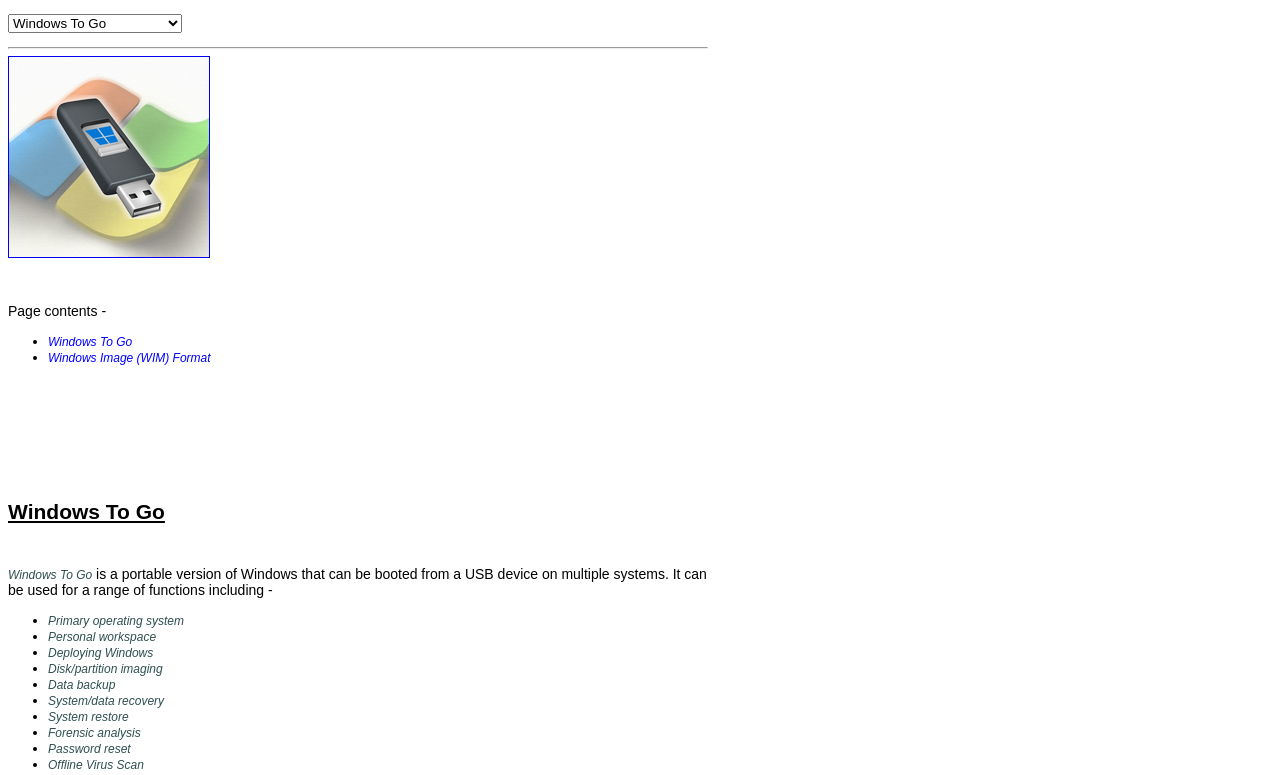From the element description: "Windows To Go", extract the bounding box coordinates of the UI element. The coordinates should be expressed as four float numbers between 0 and 1, in the order [left, top, right, bottom].

[0.038, 0.432, 0.103, 0.45]